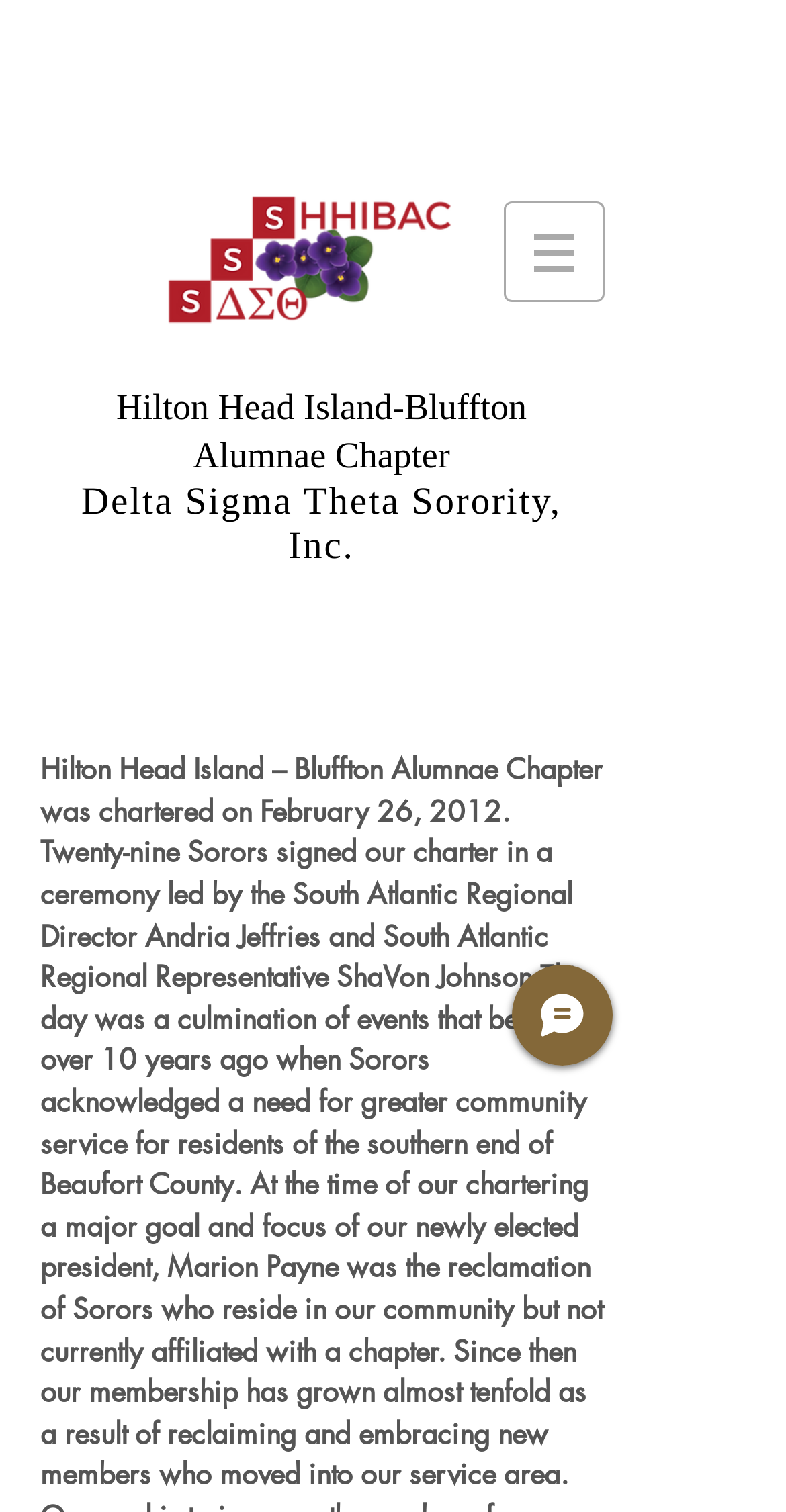Can you extract the primary headline text from the webpage?

Hilton Head Island-Bluffton Alumnae Chapter
Delta Sigma Theta Sorority, Inc.